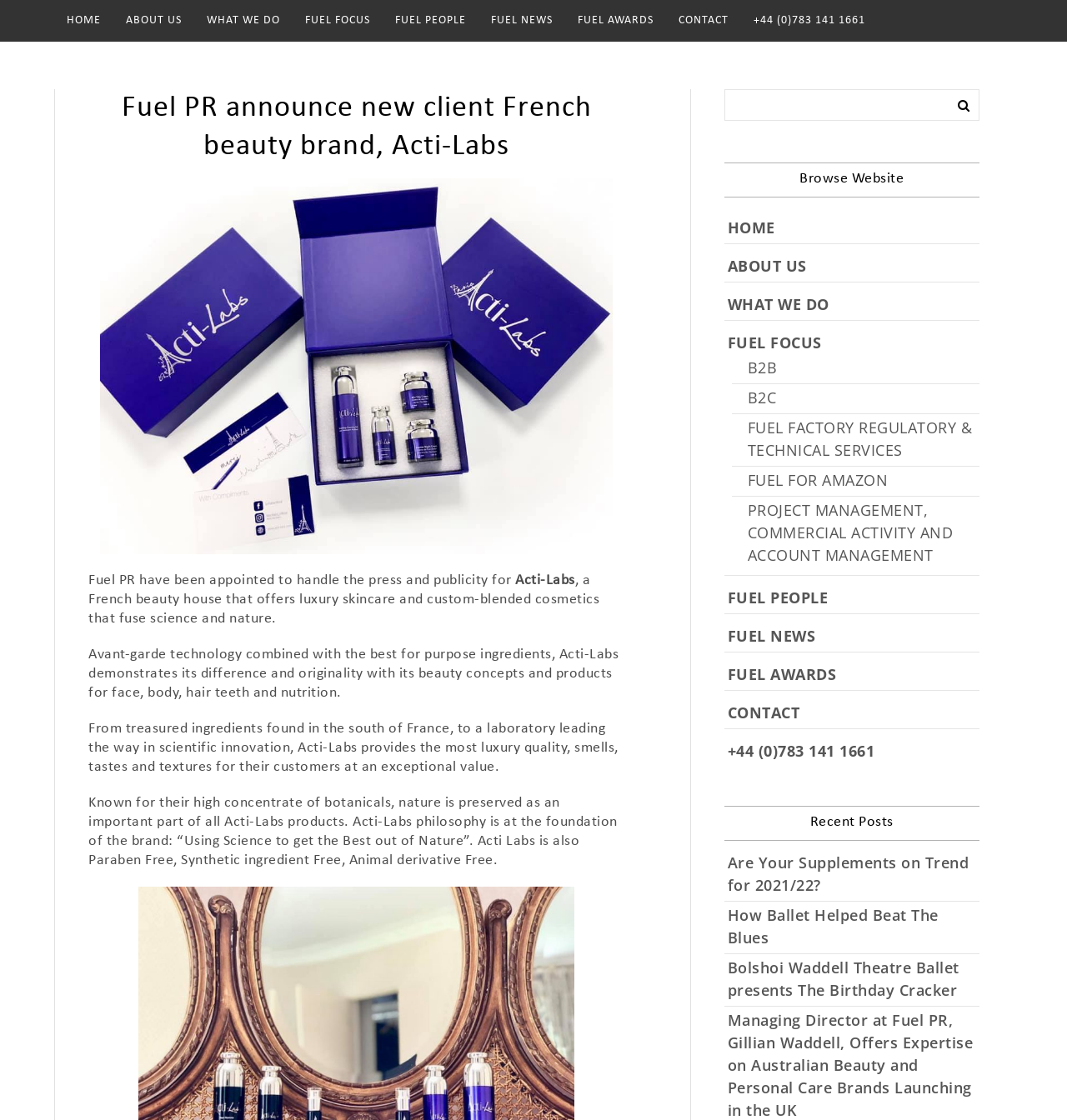What is the philosophy of Acti-Labs?
Respond to the question with a single word or phrase according to the image.

Using Science to get the Best out of Nature